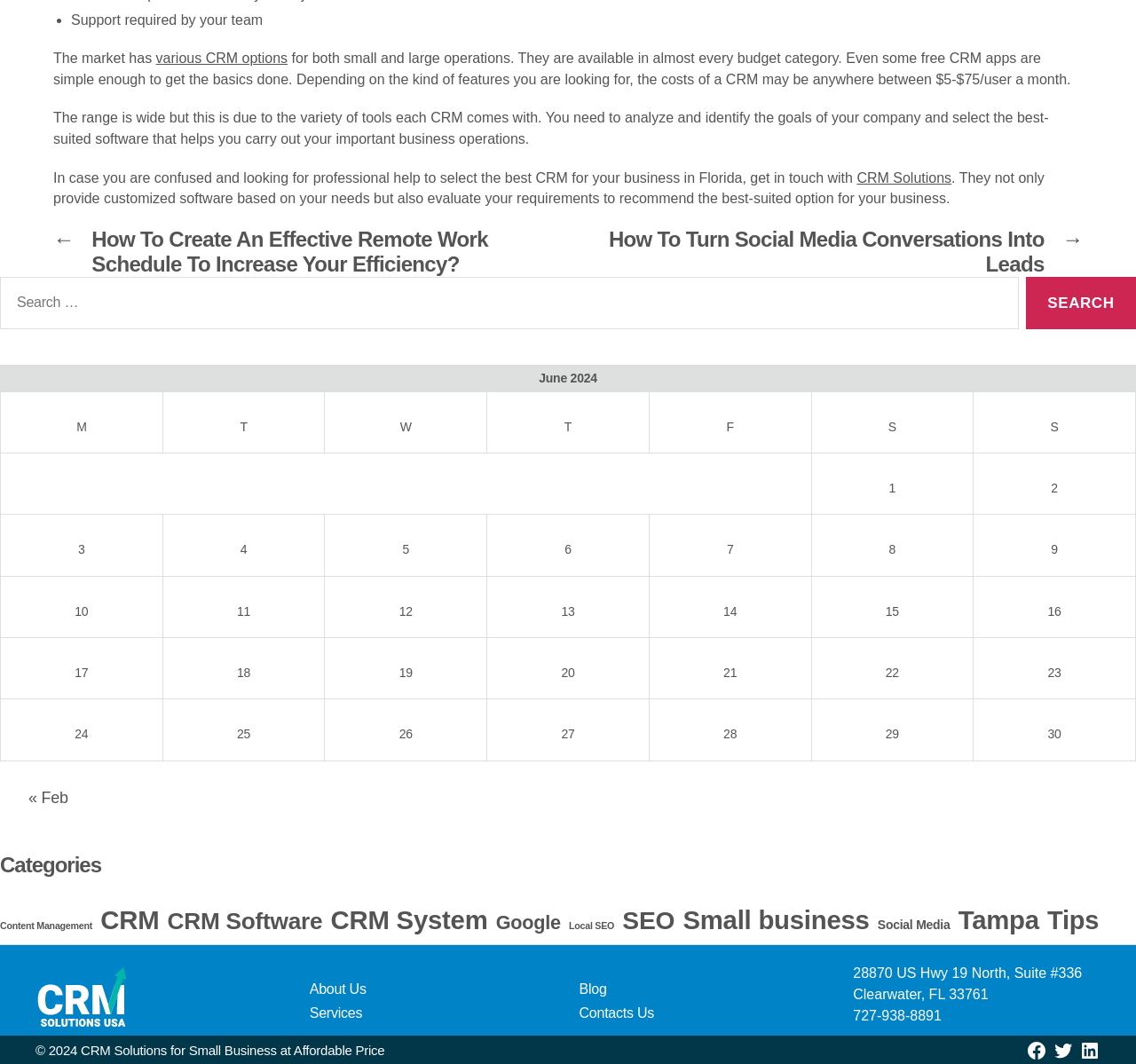Given the element description various CRM options, predict the bounding box coordinates for the UI element in the webpage screenshot. The format should be (top-left x, top-left y, bottom-right x, bottom-right y), and the values should be between 0 and 1.

[0.137, 0.051, 0.253, 0.065]